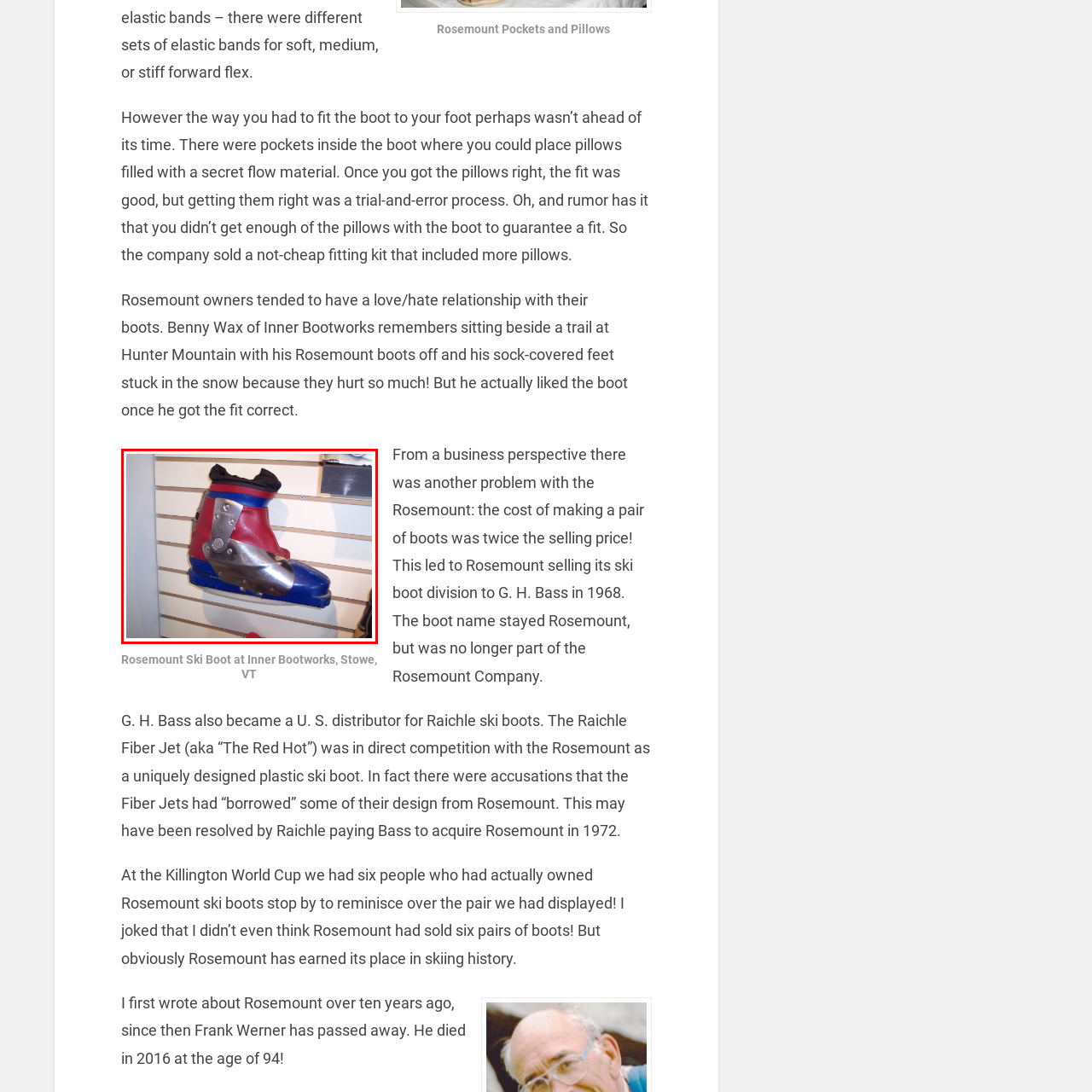What is the significance of the Rosemount ski boot in skiing history?
Consider the details within the red bounding box and provide a thorough answer to the question.

The caption states that the Rosemount ski boot, despite its challenges, holds a nostalgic place in skiing history, remembered by enthusiasts and former owners alike, indicating its importance and nostalgic value in the skiing community.